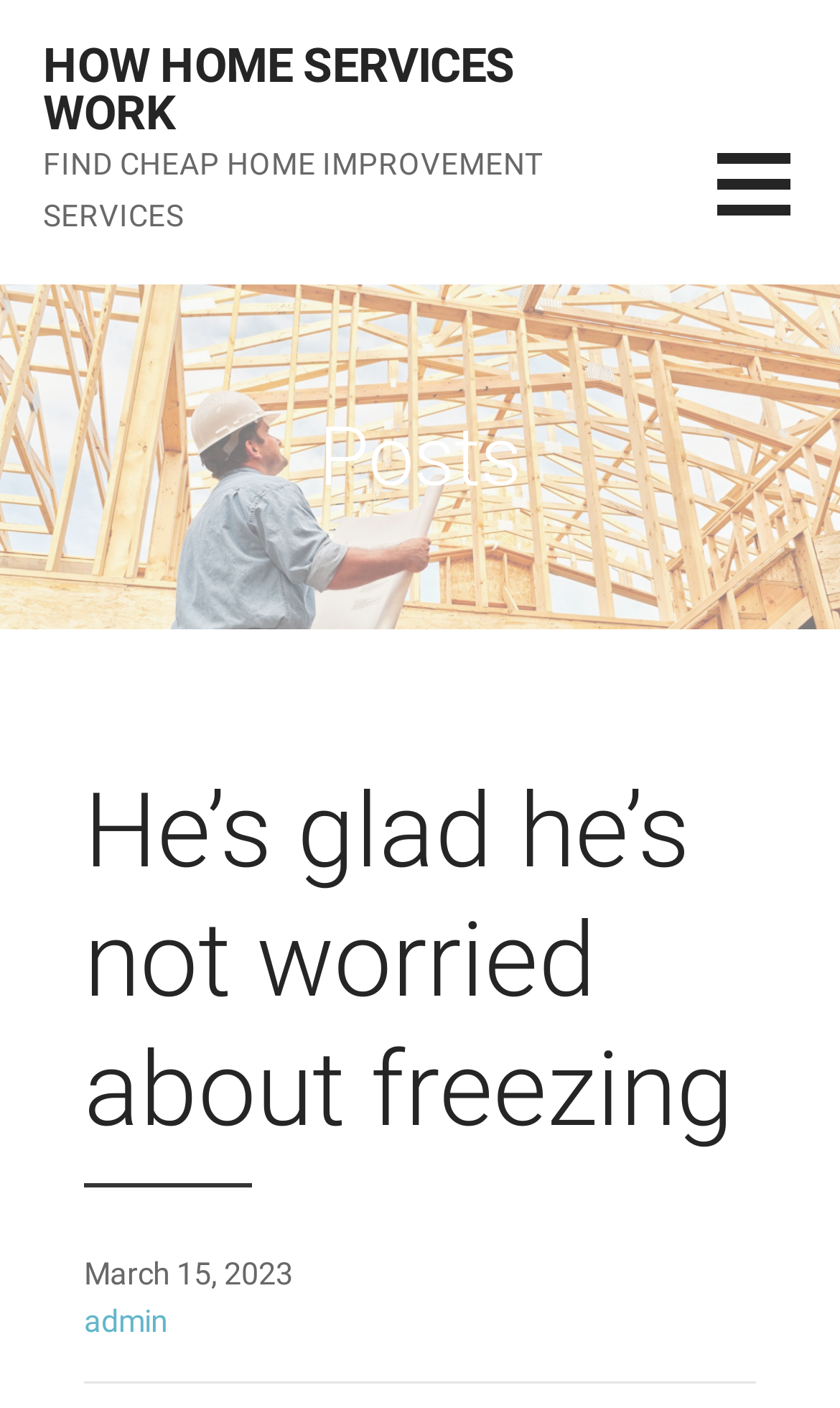Explain in detail what you observe on this webpage.

The webpage is about home improvement services, specifically featuring an article titled "He's glad he's not worried about freezing". At the top-left corner, there is a "Skip to content" link. Next to it, in the top-center area, is the website's title "HOW HOME SERVICES WORK" followed by a tagline "FIND CHEAP HOME IMPROVEMENT SERVICES". 

On the top-right side, there is a button with no text. Below the title, there is a heading "Posts" that spans across most of the page width. Under the "Posts" heading, there is a section with a header that contains the article title "He's glad he's not worried about freezing" in a prominent font size. 

Below the article title, there is a date "March 15, 2023" and an "admin" link, which is likely the author of the article. The overall structure of the webpage is organized, with clear headings and concise text, making it easy to navigate and read.